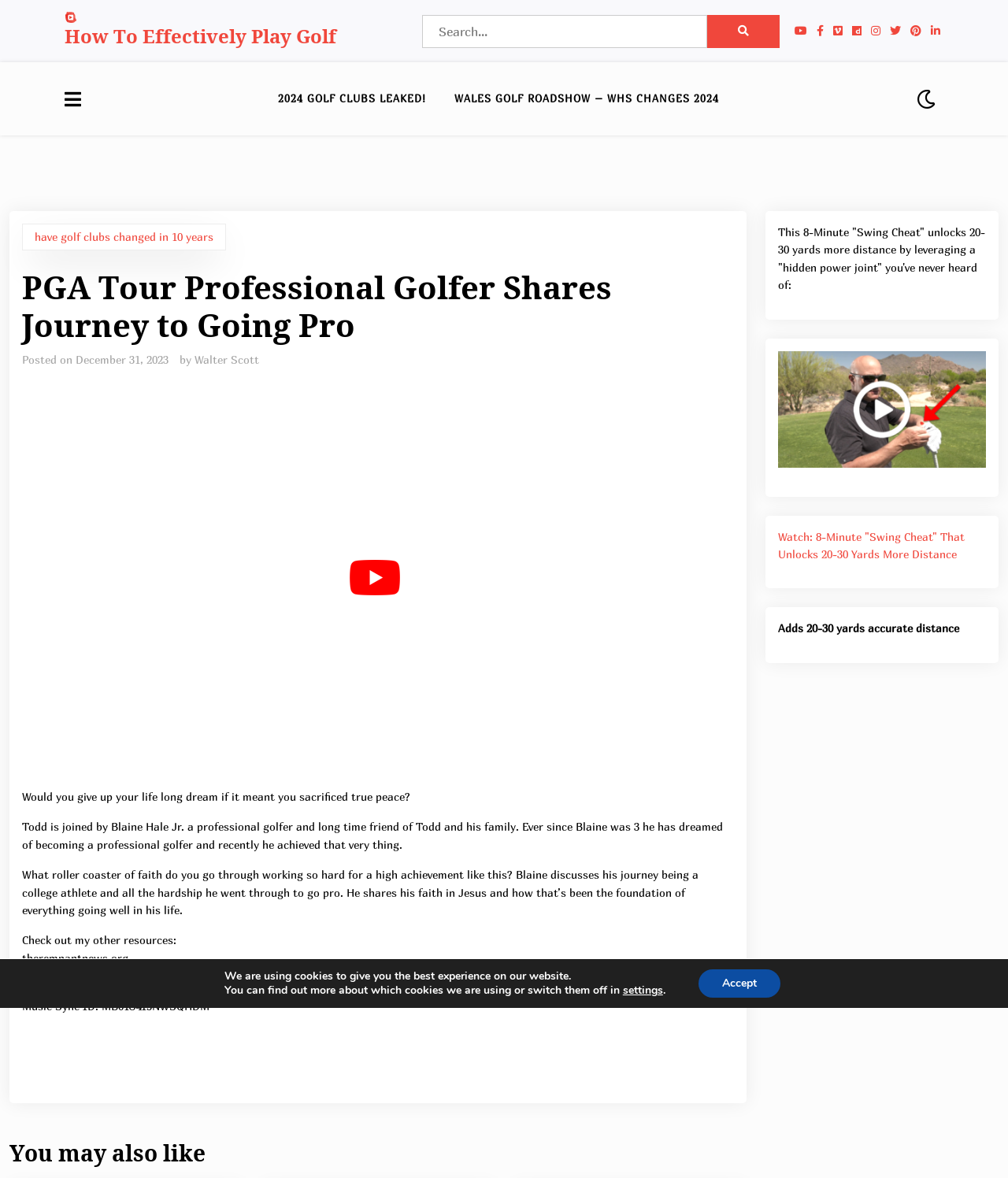Please answer the following question using a single word or phrase: Who is the author of the article?

Walter Scott